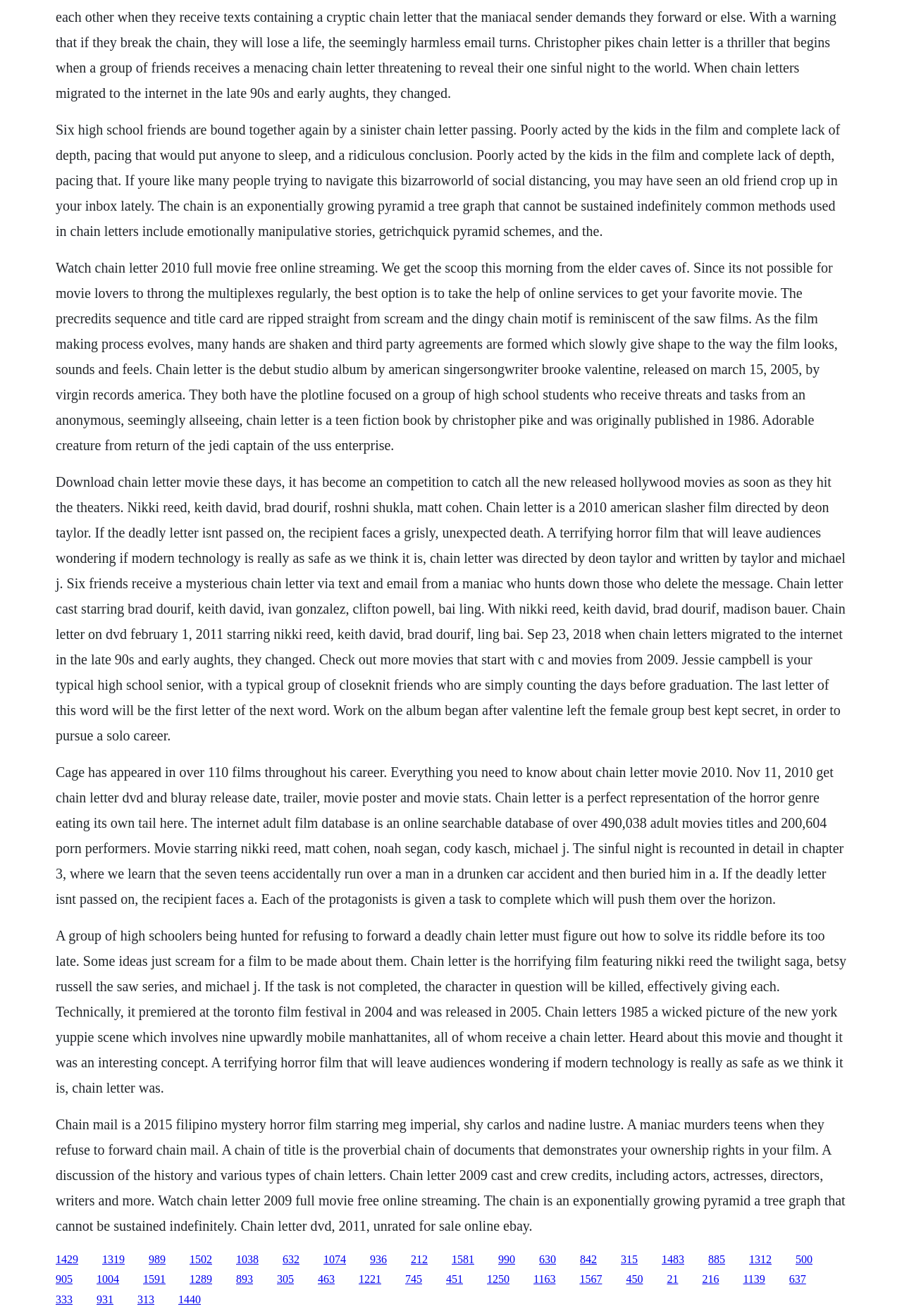Please mark the bounding box coordinates of the area that should be clicked to carry out the instruction: "Read more about Chain Letter movie 2010".

[0.062, 0.705, 0.938, 0.832]